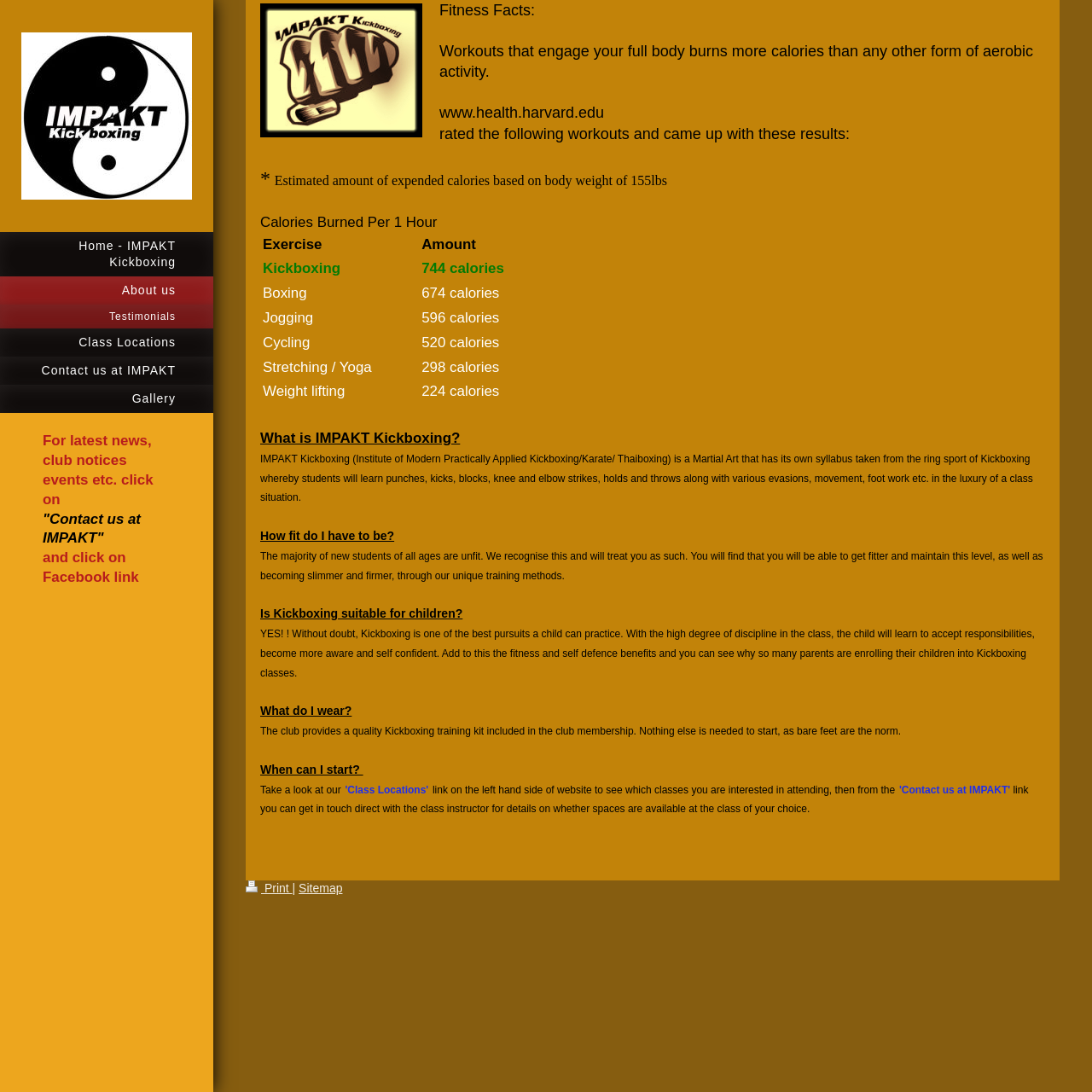What do I need to wear to start Kickboxing?
Please describe in detail the information shown in the image to answer the question.

The club provides a quality Kickboxing training kit included in the club membership, and bare feet are the norm, so no special footwear is required to start.